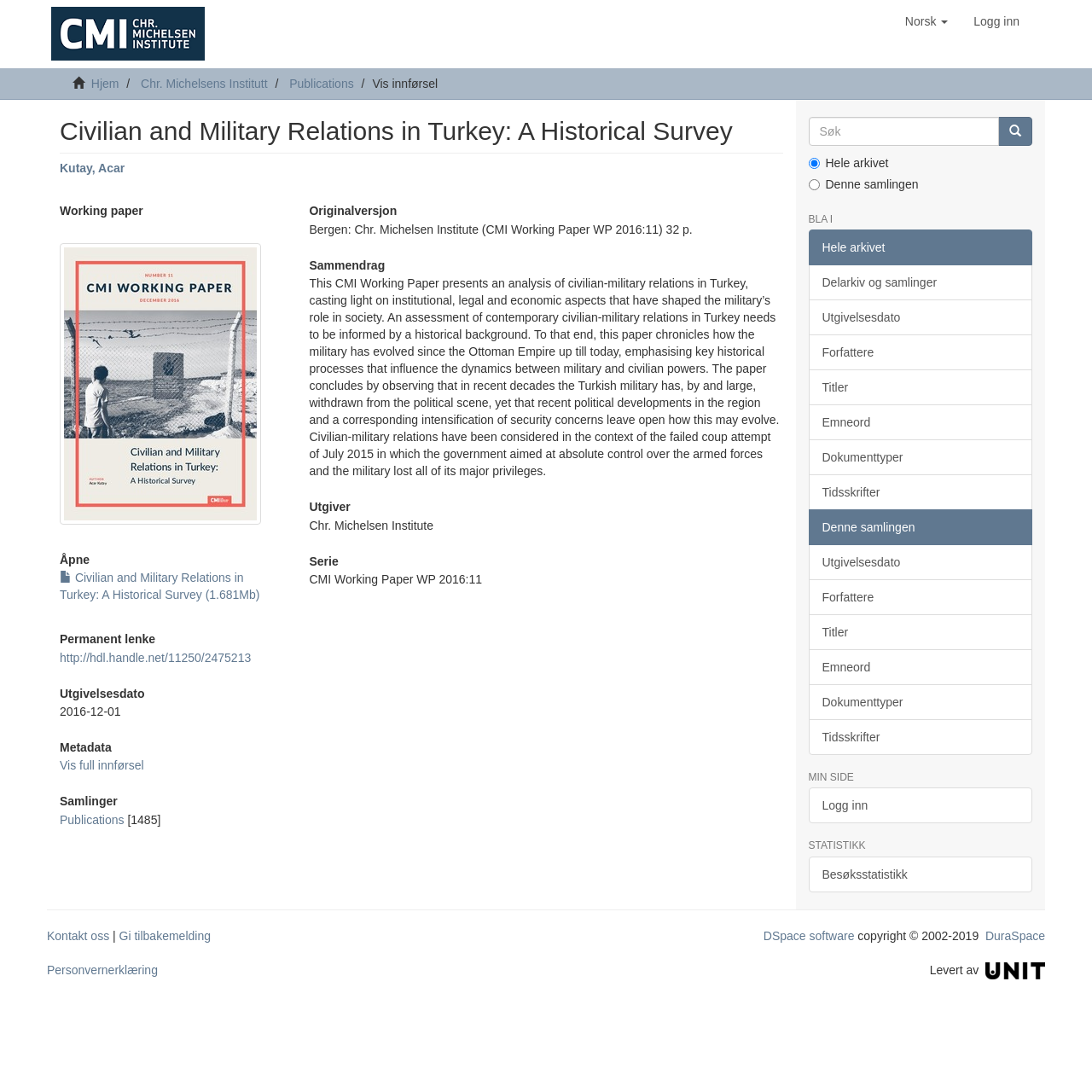Pinpoint the bounding box coordinates of the area that must be clicked to complete this instruction: "View full metadata".

[0.055, 0.695, 0.132, 0.707]